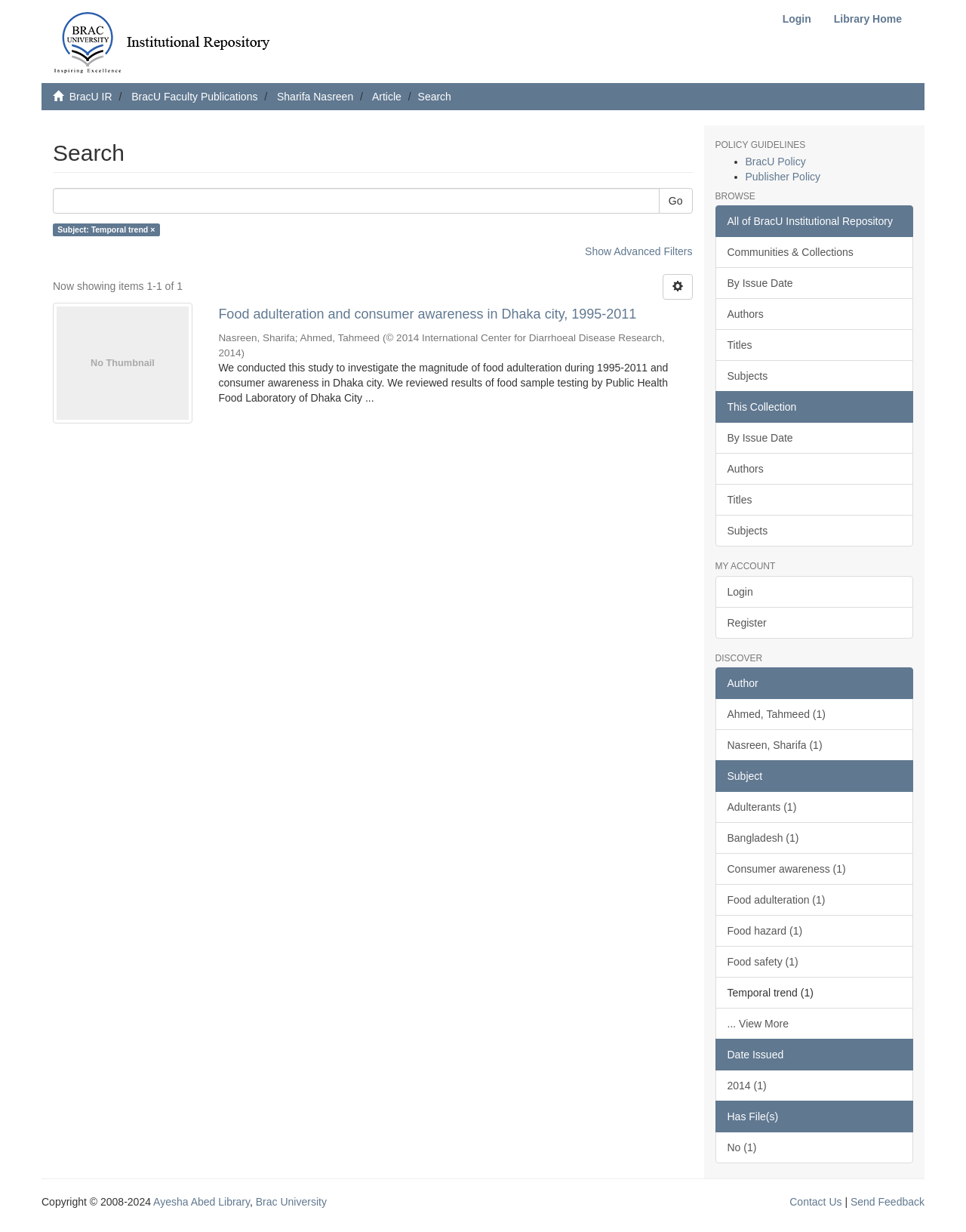Pinpoint the bounding box coordinates of the clickable element needed to complete the instruction: "Login to the system". The coordinates should be provided as four float numbers between 0 and 1: [left, top, right, bottom].

[0.798, 0.003, 0.851, 0.028]